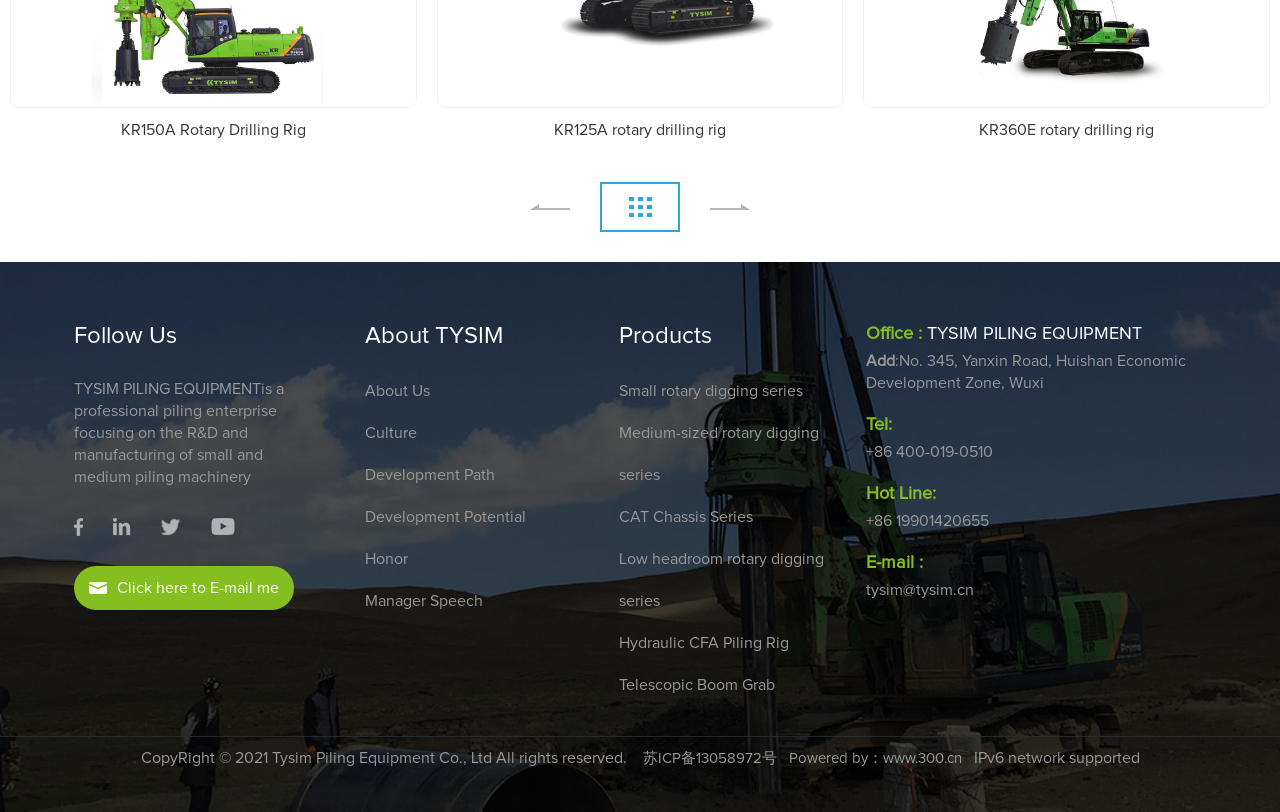How many product categories are listed?
Based on the visual, give a brief answer using one word or a short phrase.

8